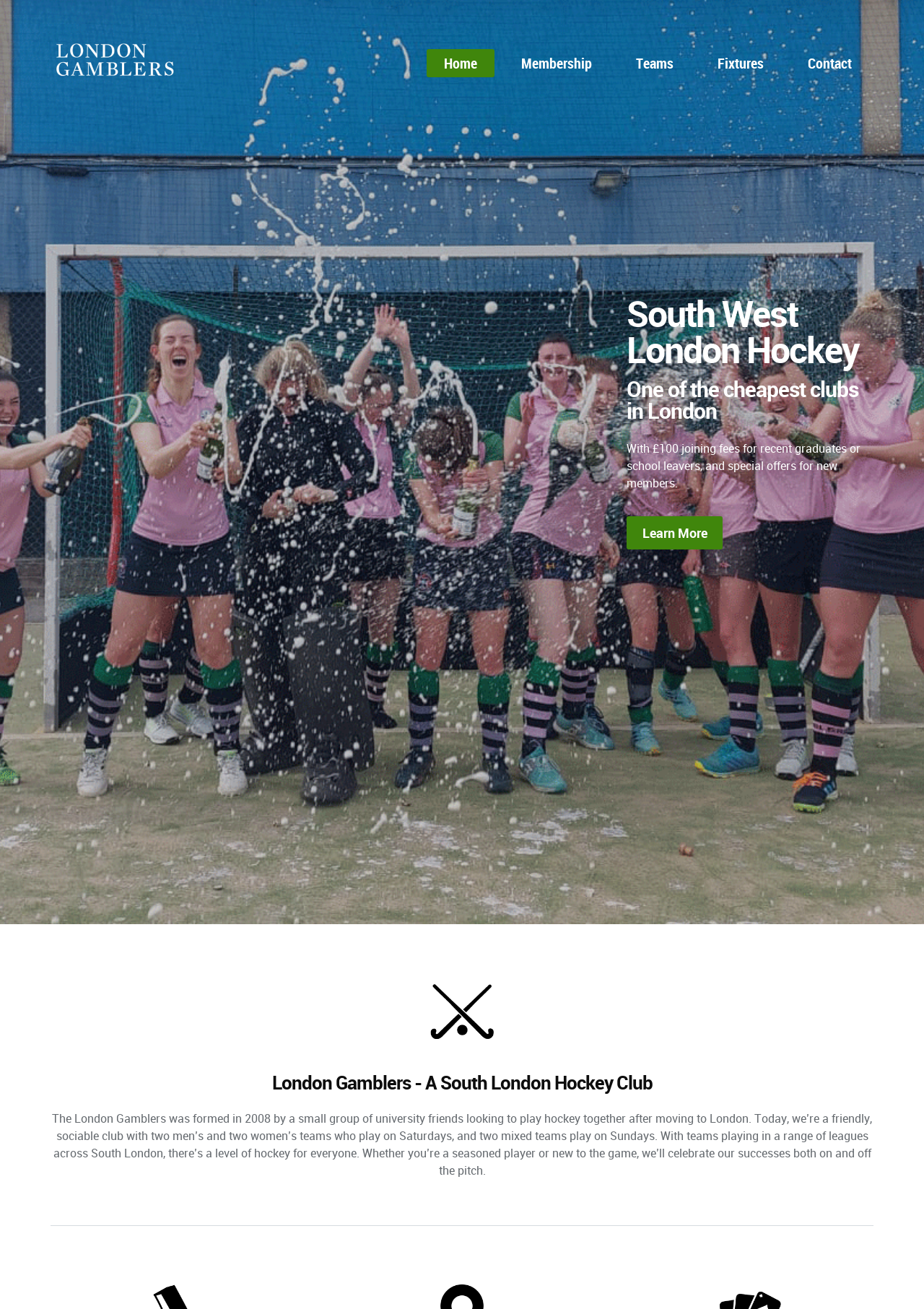Illustrate the webpage's structure and main components comprehensively.

The webpage is about the London Gamblers, a South West London hockey club. At the top left corner, there is a logo of the club. Next to the logo, there is a navigation menu with links to "Home", "Membership", "Teams", "Fixtures", and "Contact". 

Below the navigation menu, there is a heading that reads "South West London Hockey" and another heading that reads "One of the cheapest clubs in London". Underneath these headings, there is a paragraph of text that describes the club's membership fees and special offers for new members. There is also a "Learn More" link nearby.

On the right side of the page, there are four social media links, each represented by an icon. Below these icons, there is an image with an unspecified icon.

At the bottom of the page, there is a heading that reads "London Gamblers - A South London Hockey Club". Below this heading, there is a lengthy paragraph of text that describes the history and nature of the club, including its formation, teams, and playing levels.